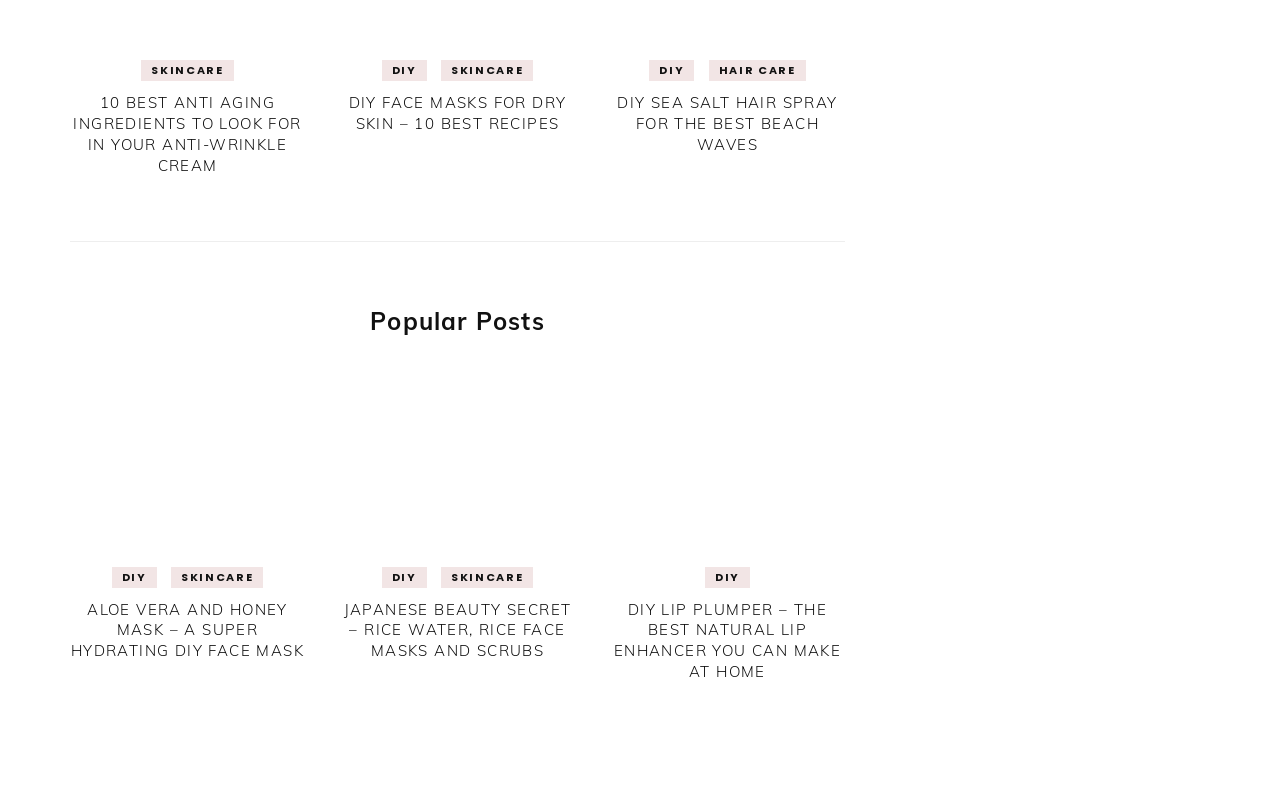Find the bounding box coordinates of the area to click in order to follow the instruction: "Click on the 'SKINCARE' link".

[0.11, 0.078, 0.182, 0.104]